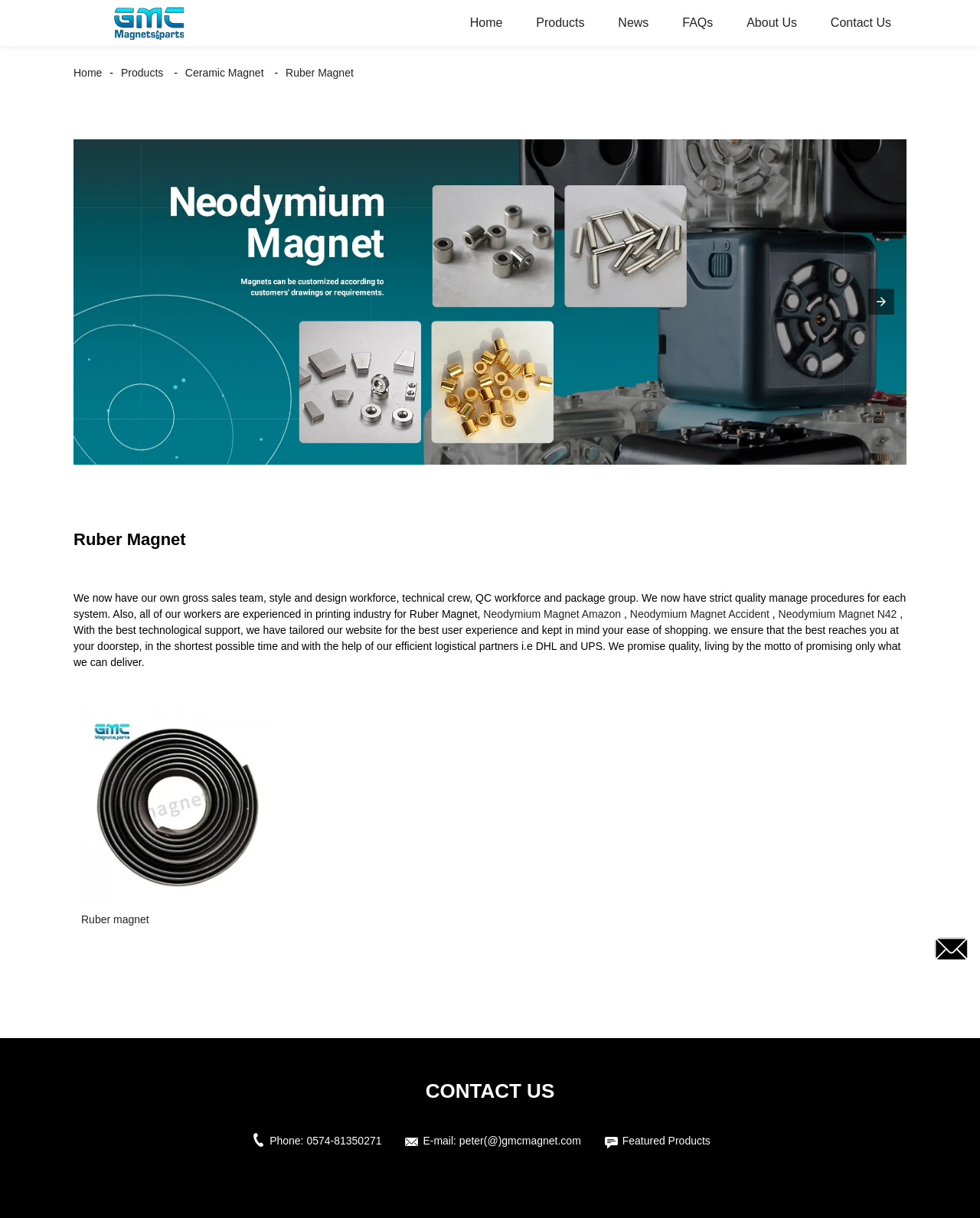Locate the bounding box coordinates of the UI element described by: "What Our Players Say". Provide the coordinates as four float numbers between 0 and 1, formatted as [left, top, right, bottom].

None